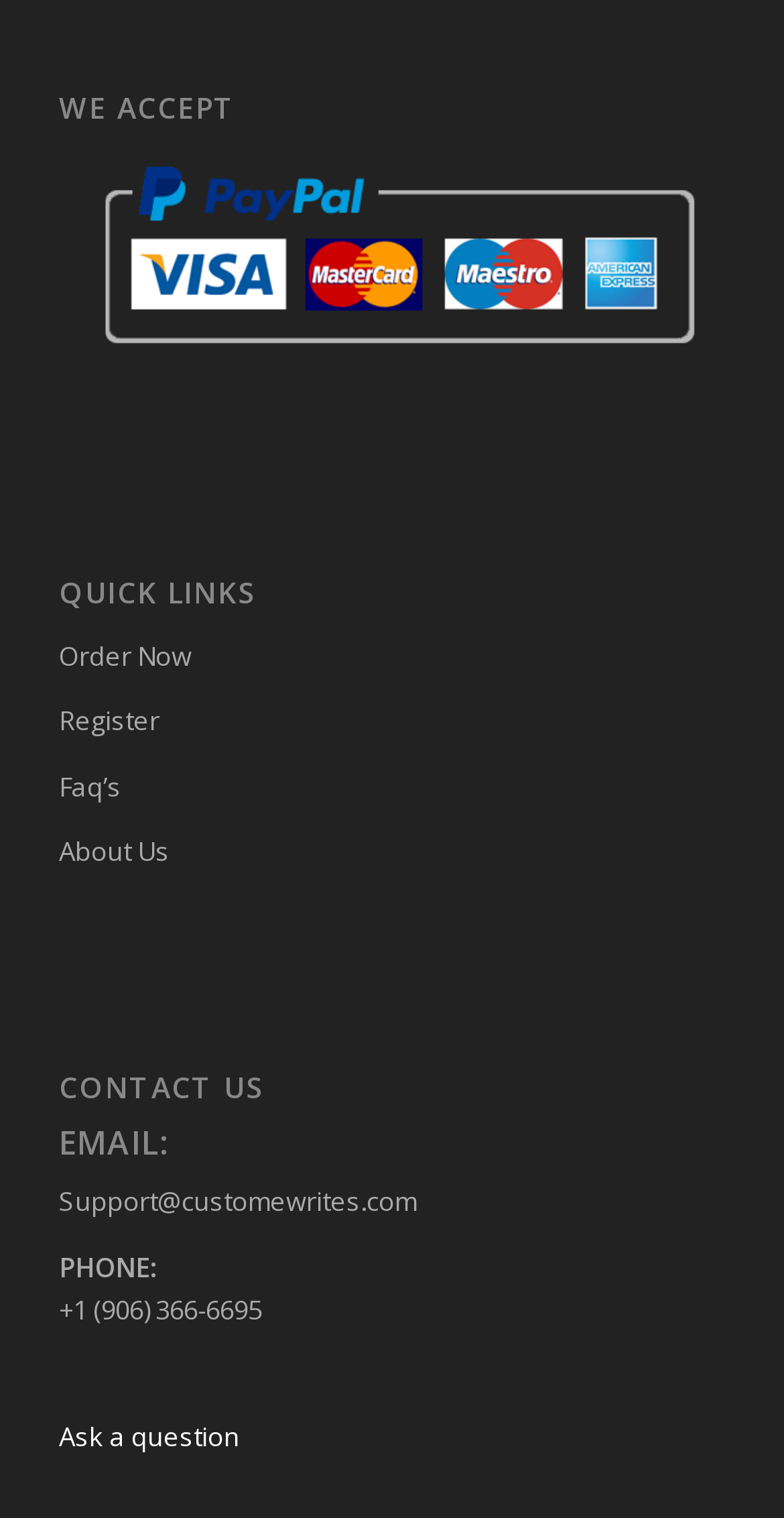What is the phone number to contact?
Look at the screenshot and respond with one word or a short phrase.

+1 (906) 366-6695